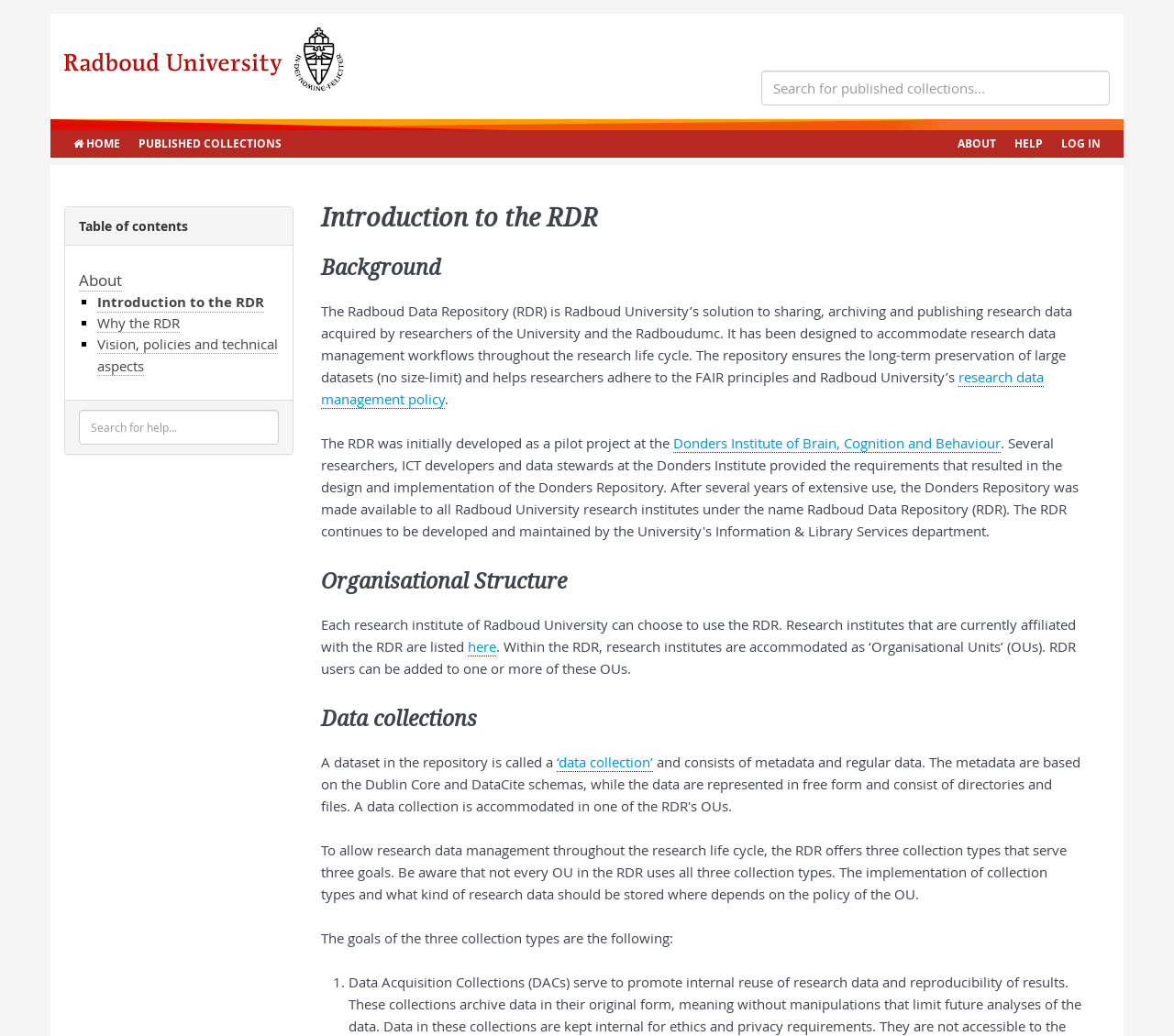Carefully observe the image and respond to the question with a detailed answer:
What is the function of the search box at the top of the page?

I found the answer by looking at the textbox element with the placeholder text 'Search for published collections...' at the top of the page, which suggests that the search box is used to search for published collections.